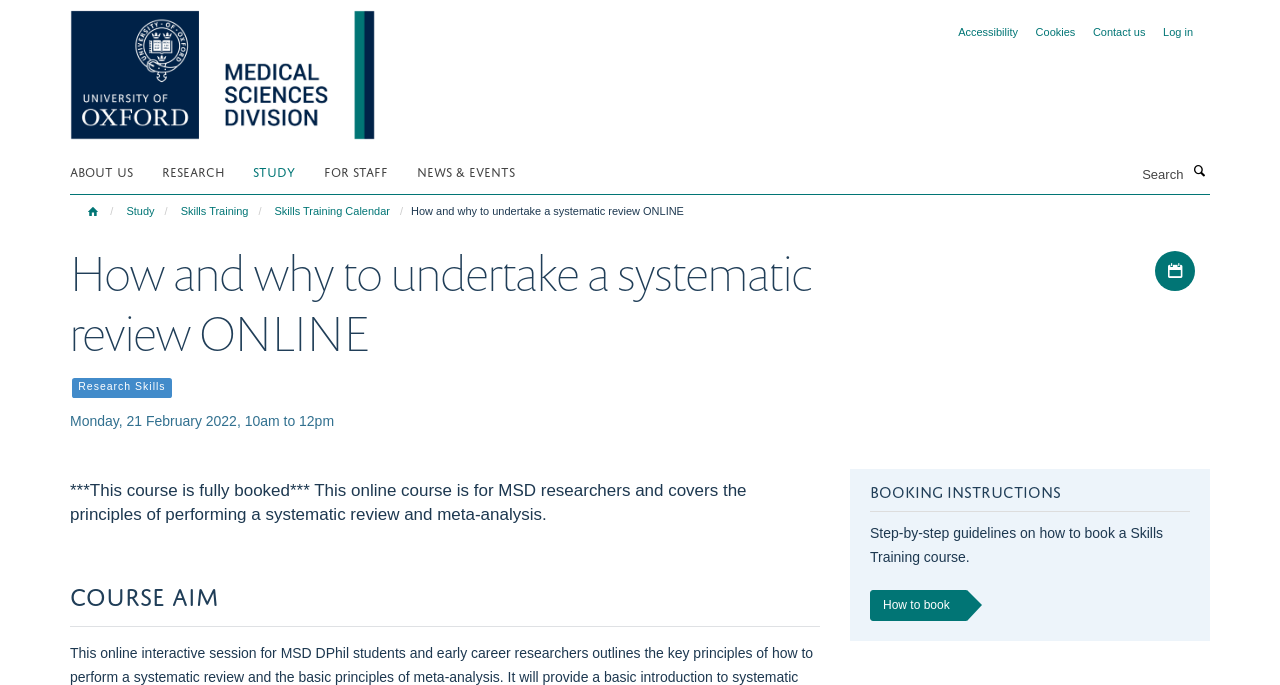Please provide a brief answer to the following inquiry using a single word or phrase:
What is the topic of this online course?

Systematic review and meta-analysis